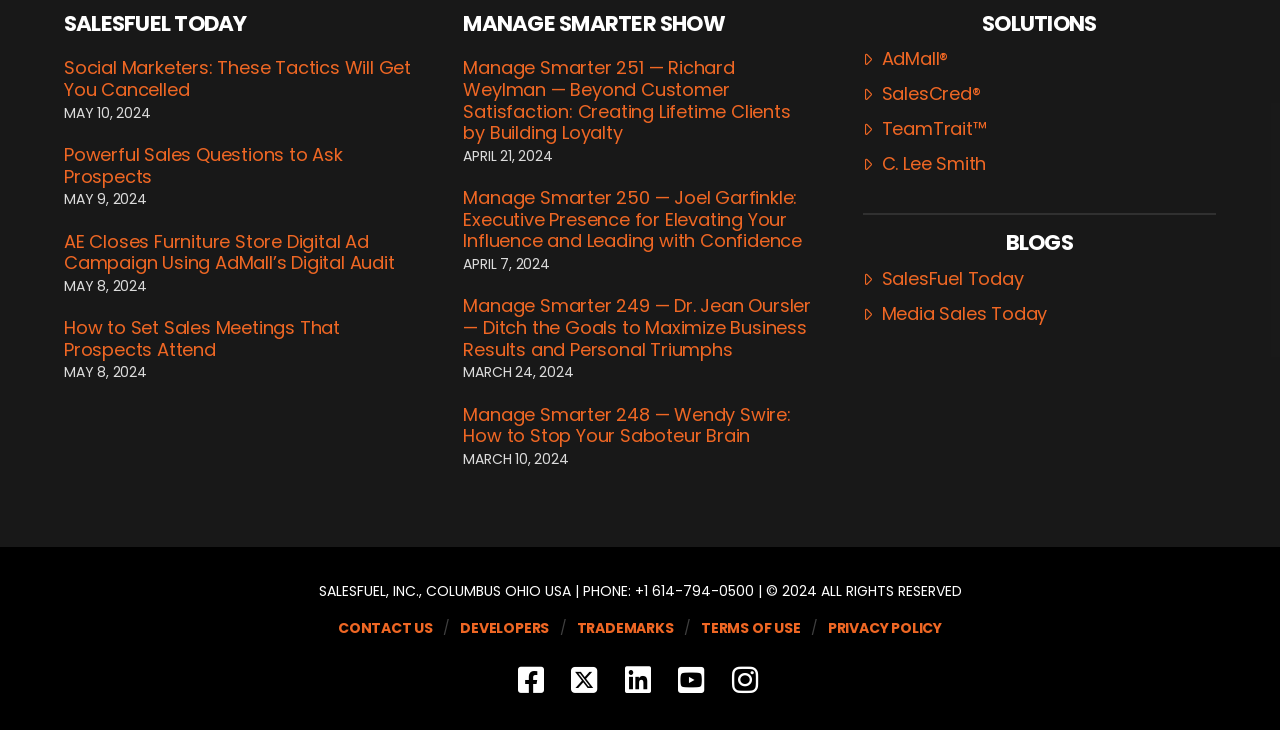Determine the bounding box coordinates of the area to click in order to meet this instruction: "Contact the sales team".

[0.264, 0.843, 0.338, 0.876]